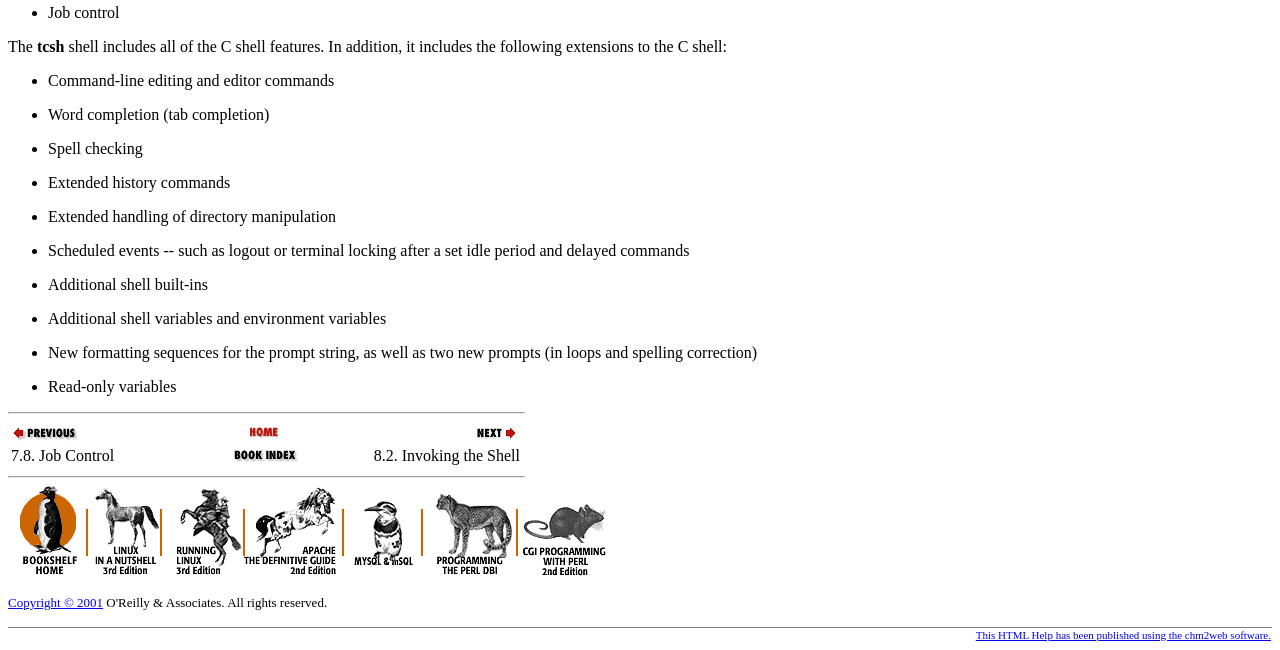What is the shell being described?
Provide a short answer using one word or a brief phrase based on the image.

tcsh